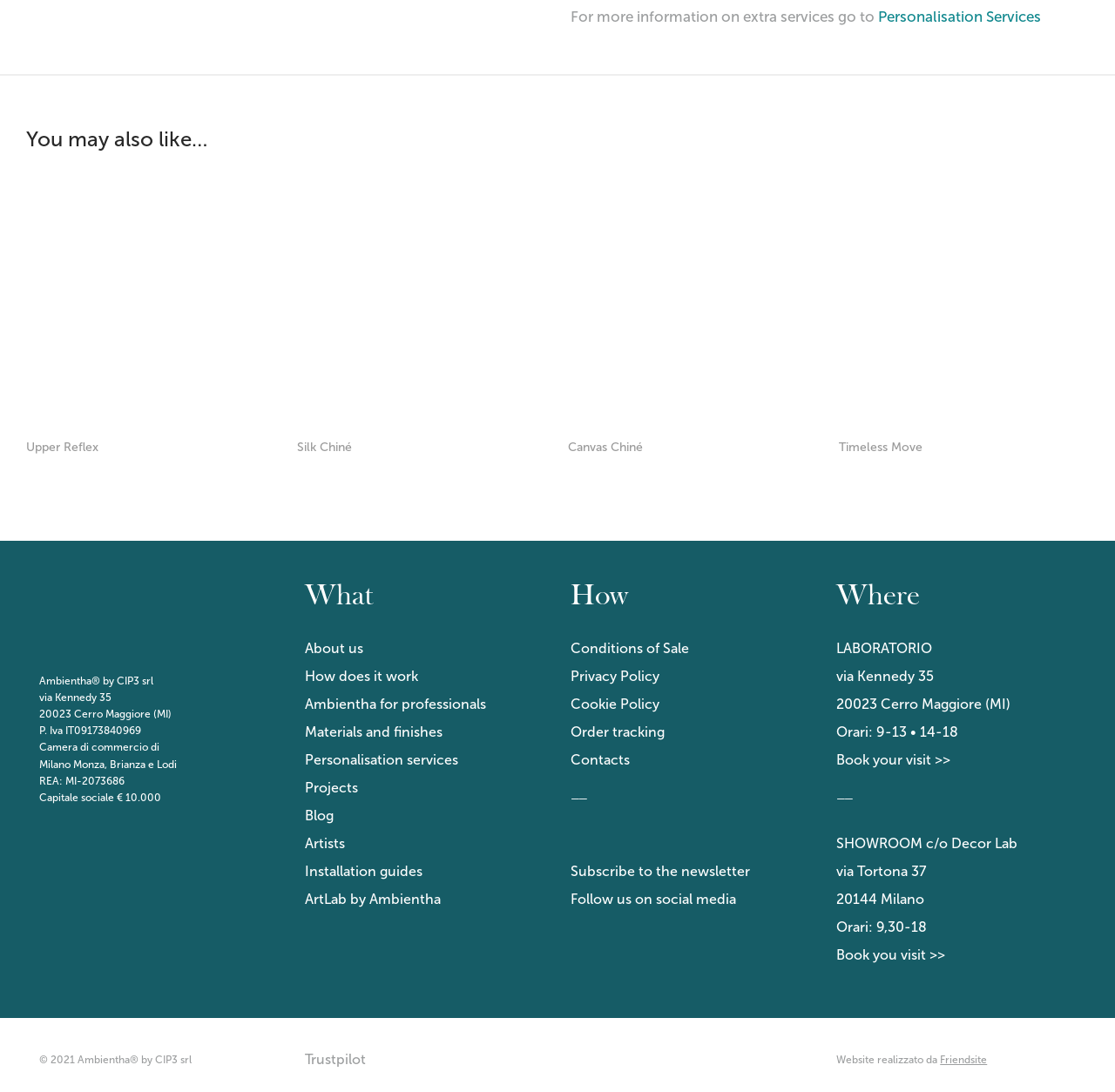Given the description: "Book you visit >>", determine the bounding box coordinates of the UI element. The coordinates should be formatted as four float numbers between 0 and 1, [left, top, right, bottom].

[0.75, 0.867, 0.848, 0.882]